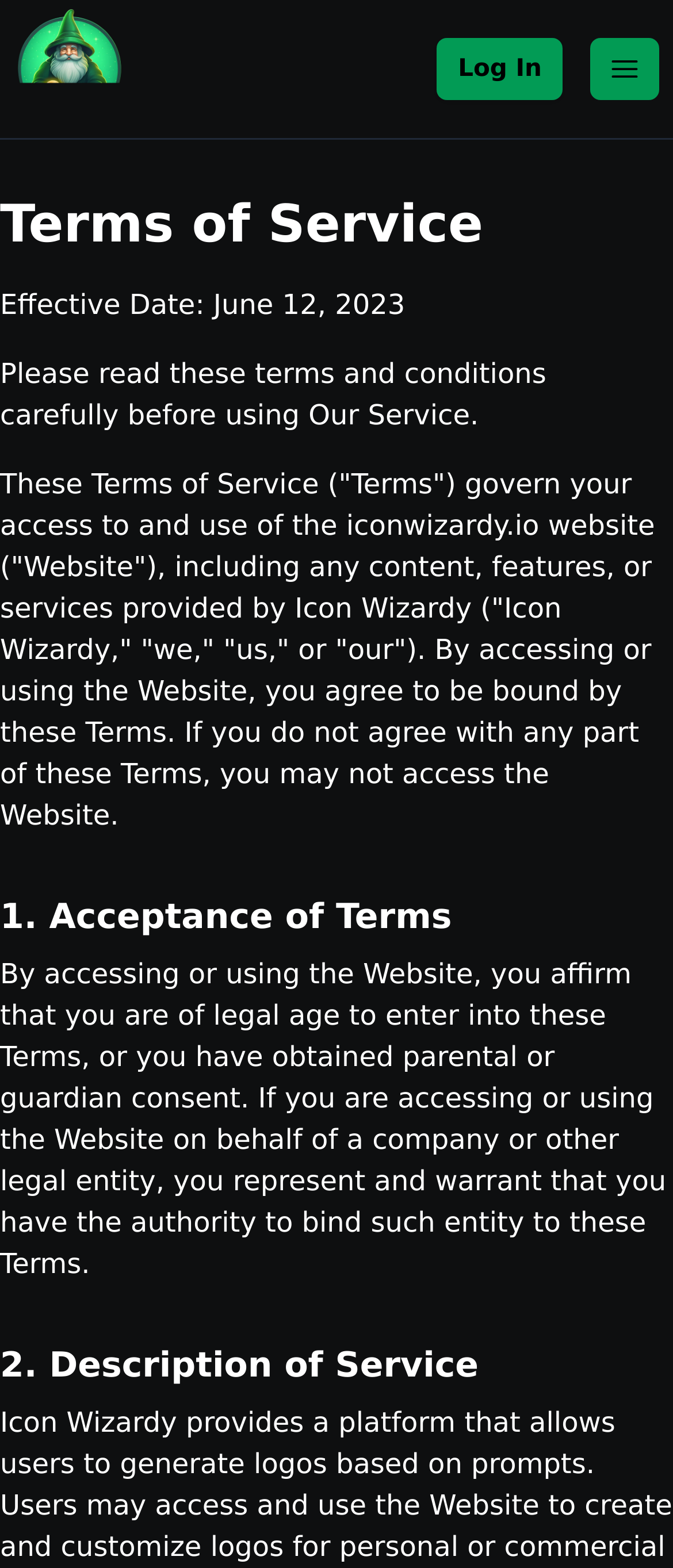How do you agree to be bound by the terms?
Refer to the image and provide a one-word or short phrase answer.

By accessing or using the website